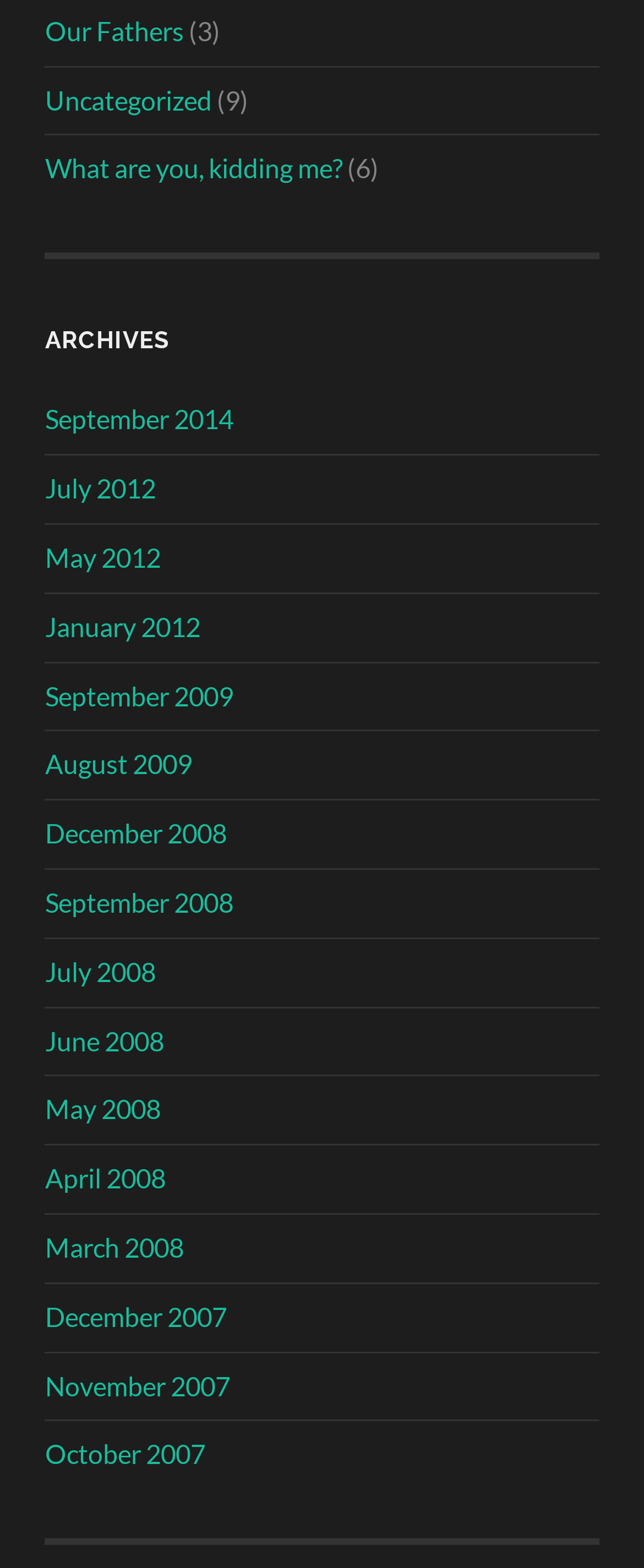Answer the following in one word or a short phrase: 
What is the earliest month listed in the archives?

October 2007